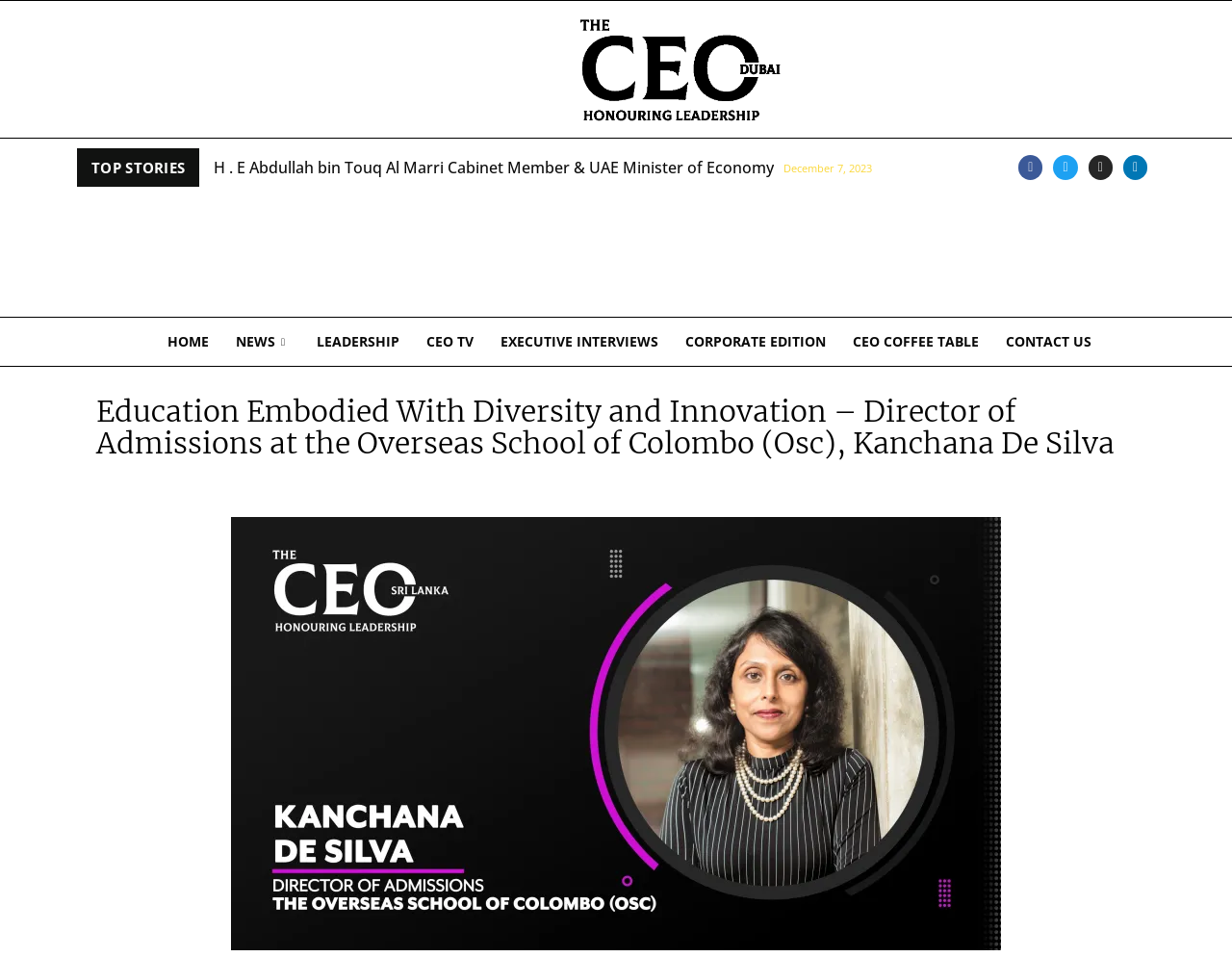Pinpoint the bounding box coordinates of the area that should be clicked to complete the following instruction: "Go to the About page". The coordinates must be given as four float numbers between 0 and 1, i.e., [left, top, right, bottom].

None